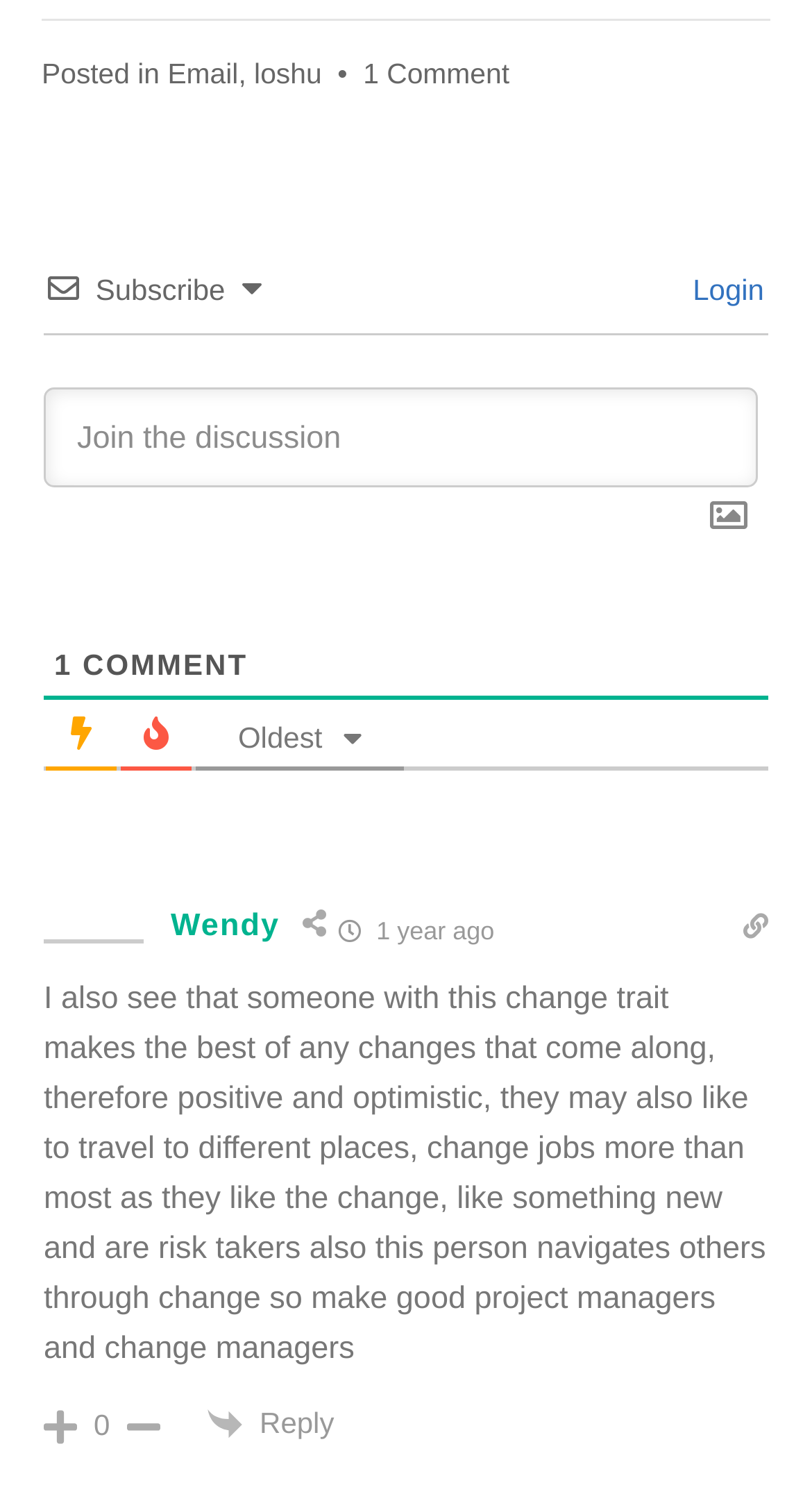Given the element description "title="Share On VKontakte"", identify the bounding box of the corresponding UI element.

[0.359, 0.561, 0.425, 0.583]